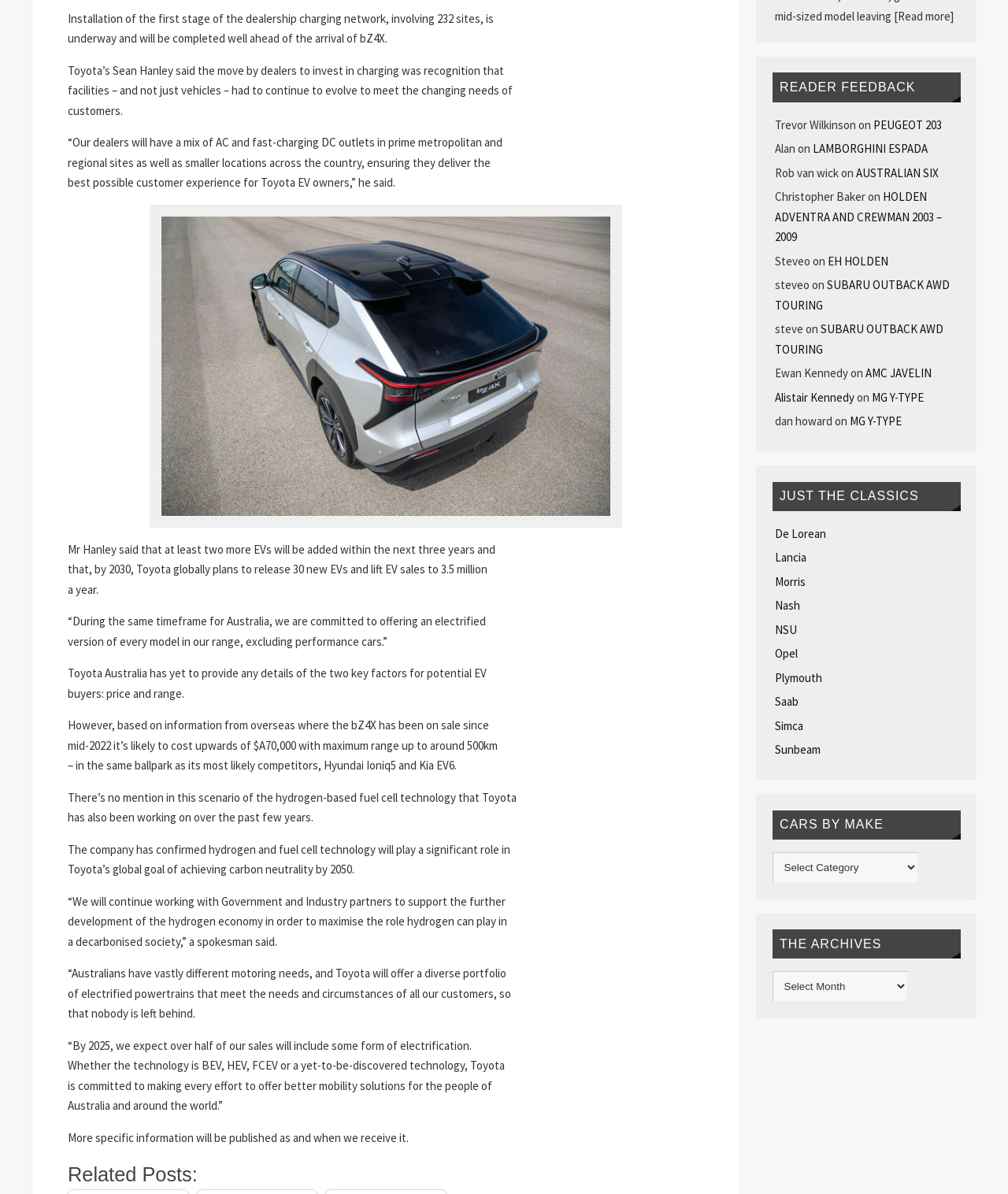Can you identify the bounding box coordinates of the clickable region needed to carry out this instruction: 'Select an option from 'Cars by make''? The coordinates should be four float numbers within the range of 0 to 1, stated as [left, top, right, bottom].

[0.766, 0.714, 0.911, 0.739]